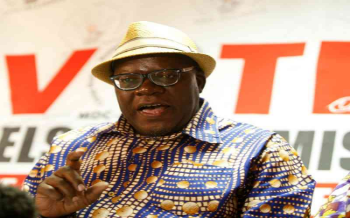What is the topic of the press conference?
Using the image as a reference, answer the question with a short word or phrase.

political issue